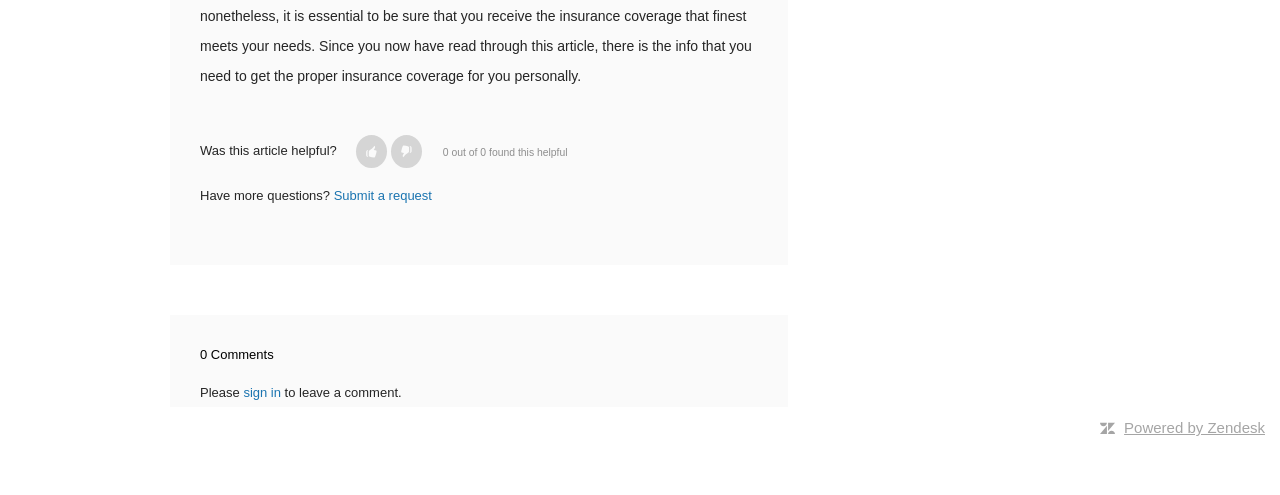Use a single word or phrase to answer the question:
What is the purpose of the 'Submit a request' link?

To ask more questions